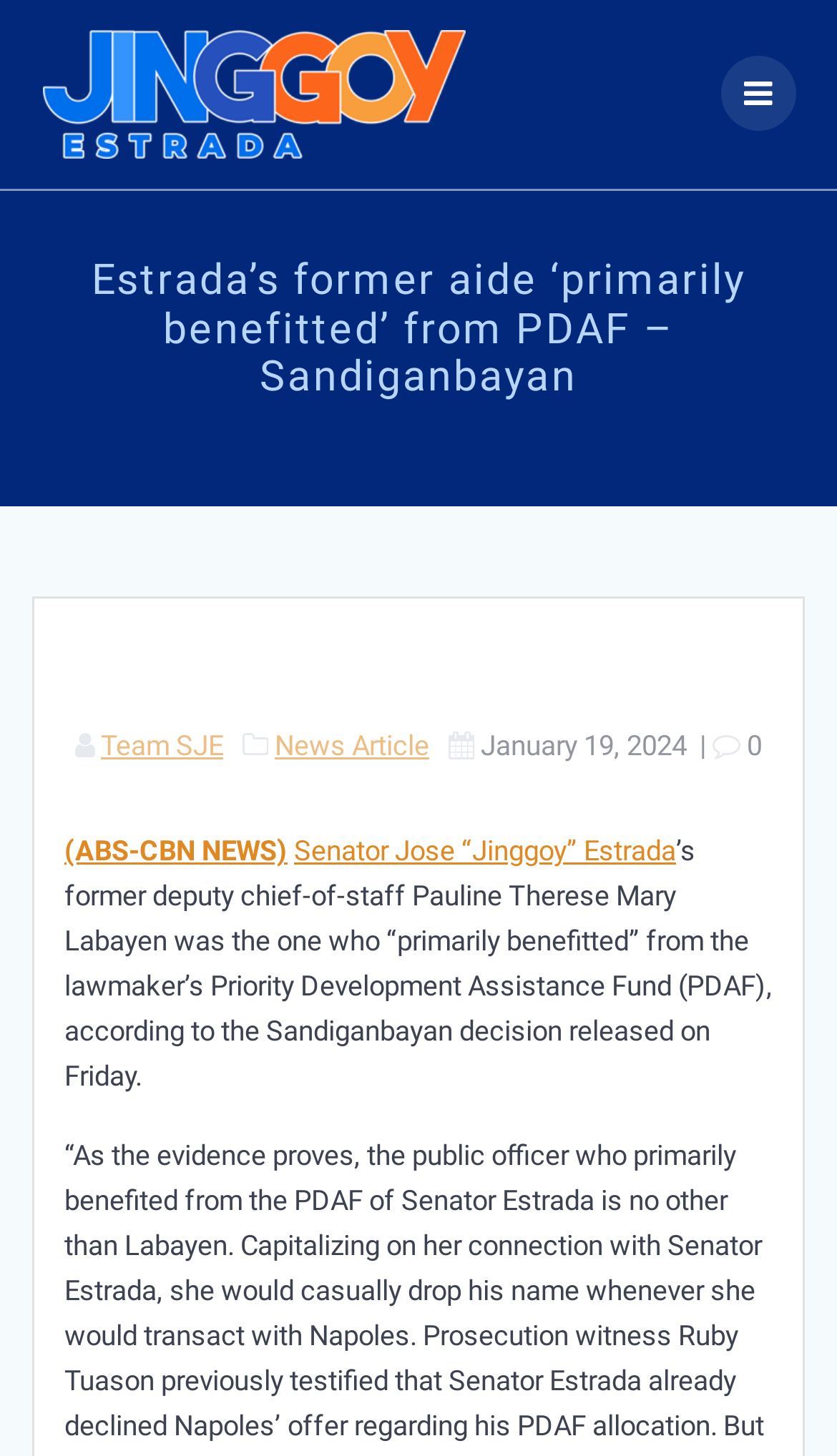Locate the bounding box of the UI element based on this description: "Senator Jose “Jinggoy” Estrada". Provide four float numbers between 0 and 1 as [left, top, right, bottom].

[0.351, 0.573, 0.808, 0.596]